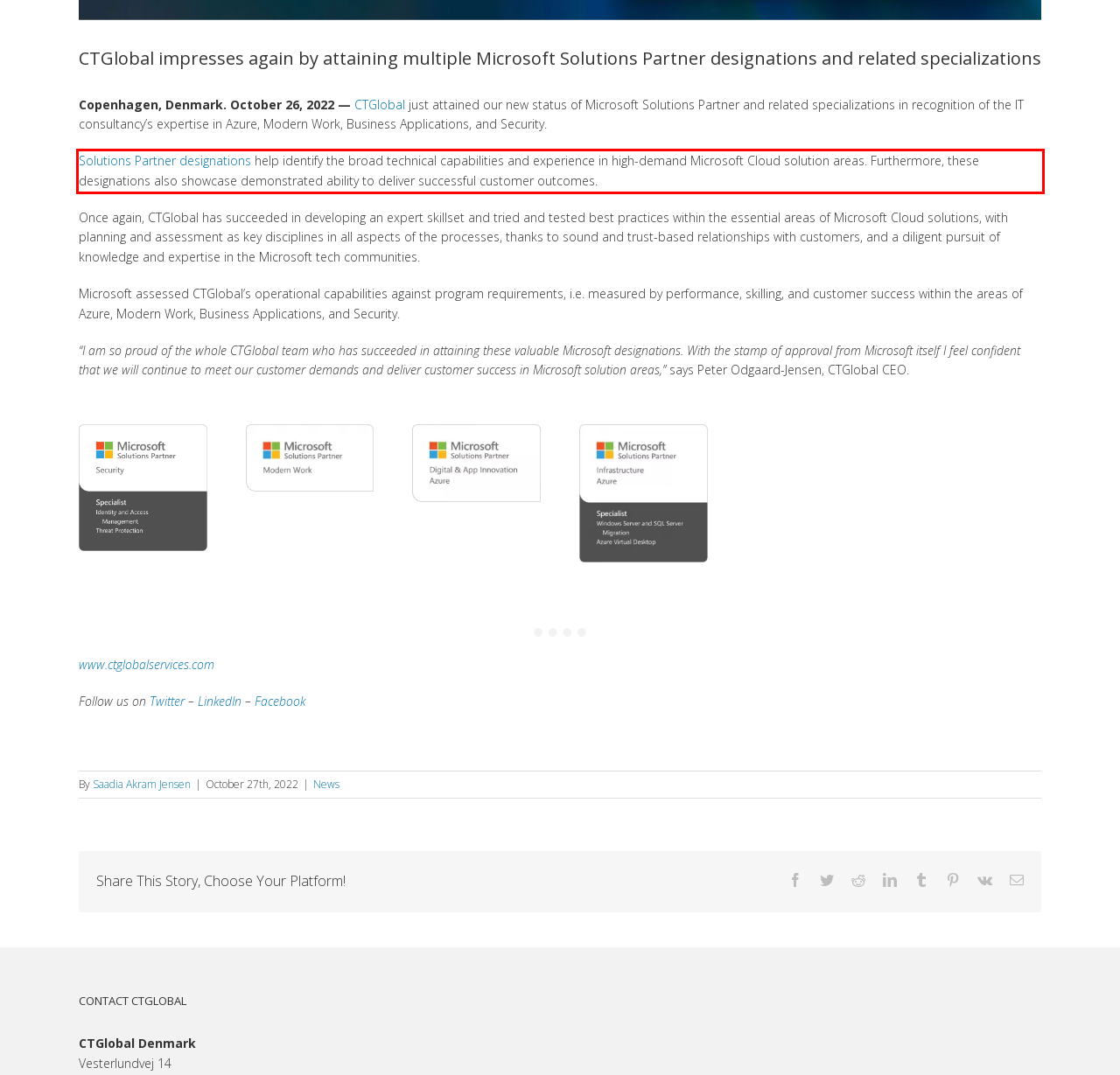Please extract the text content from the UI element enclosed by the red rectangle in the screenshot.

Solutions Partner designations help identify the broad technical capabilities and experience in high-demand Microsoft Cloud solution areas. Furthermore, these designations also showcase demonstrated ability to deliver successful customer outcomes.